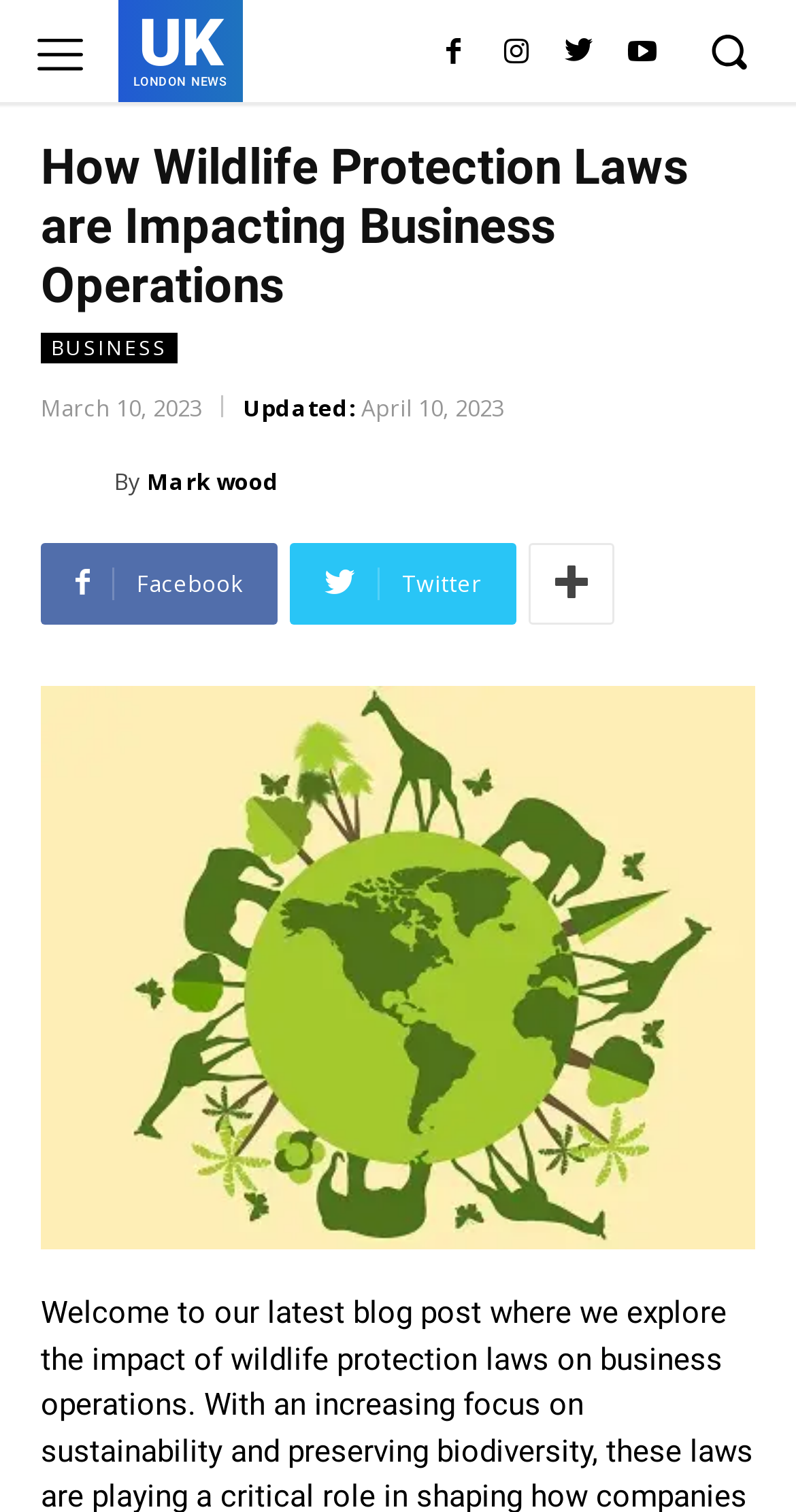Specify the bounding box coordinates of the element's region that should be clicked to achieve the following instruction: "Go to menu". The bounding box coordinates consist of four float numbers between 0 and 1, in the format [left, top, right, bottom].

[0.021, 0.007, 0.131, 0.065]